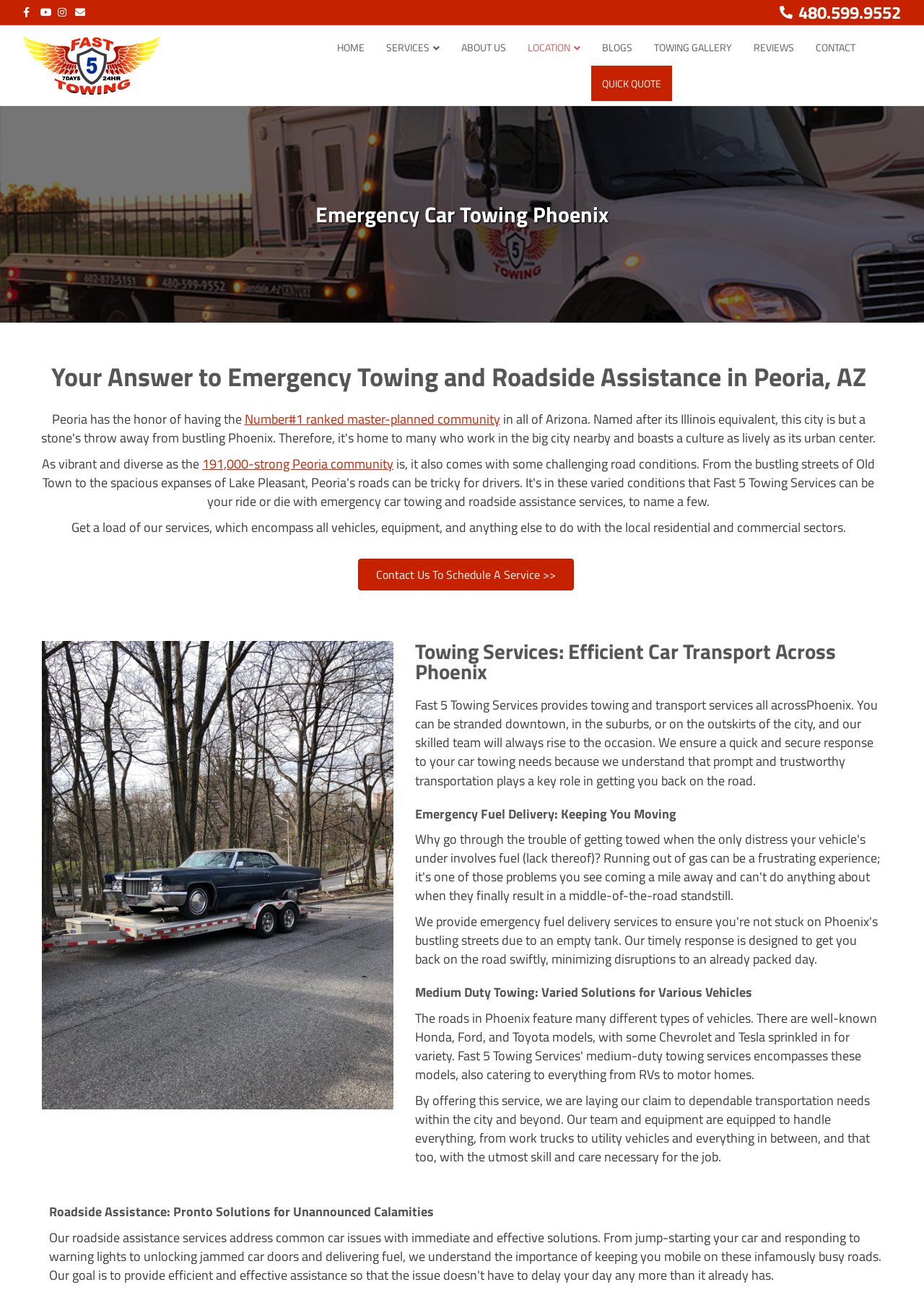Give a short answer using one word or phrase for the question:
What is the service provided by Fast 5 Towing Services across Phoenix?

Towing and transport services